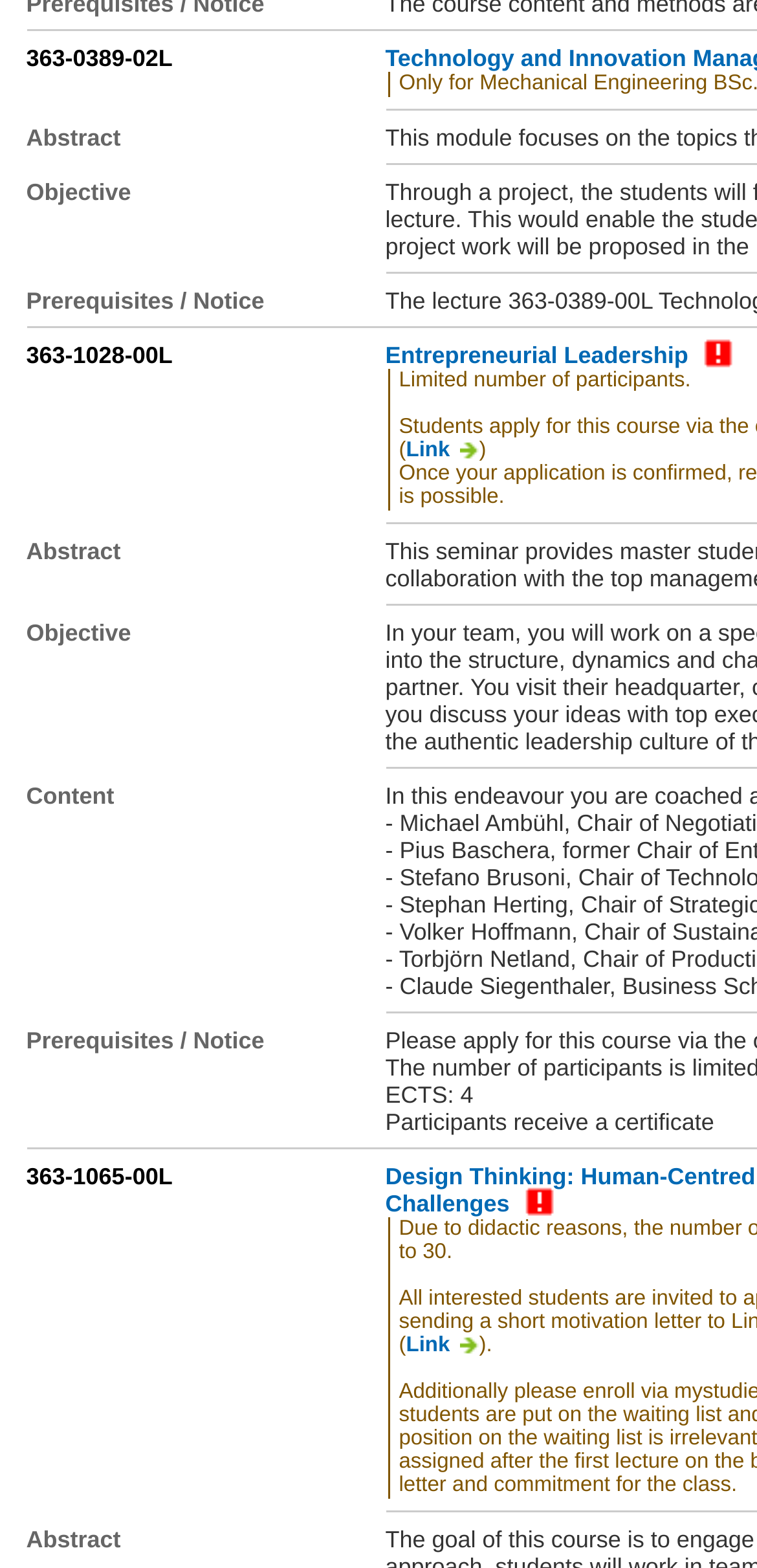What is the objective of the course?
Using the screenshot, give a one-word or short phrase answer.

Objective